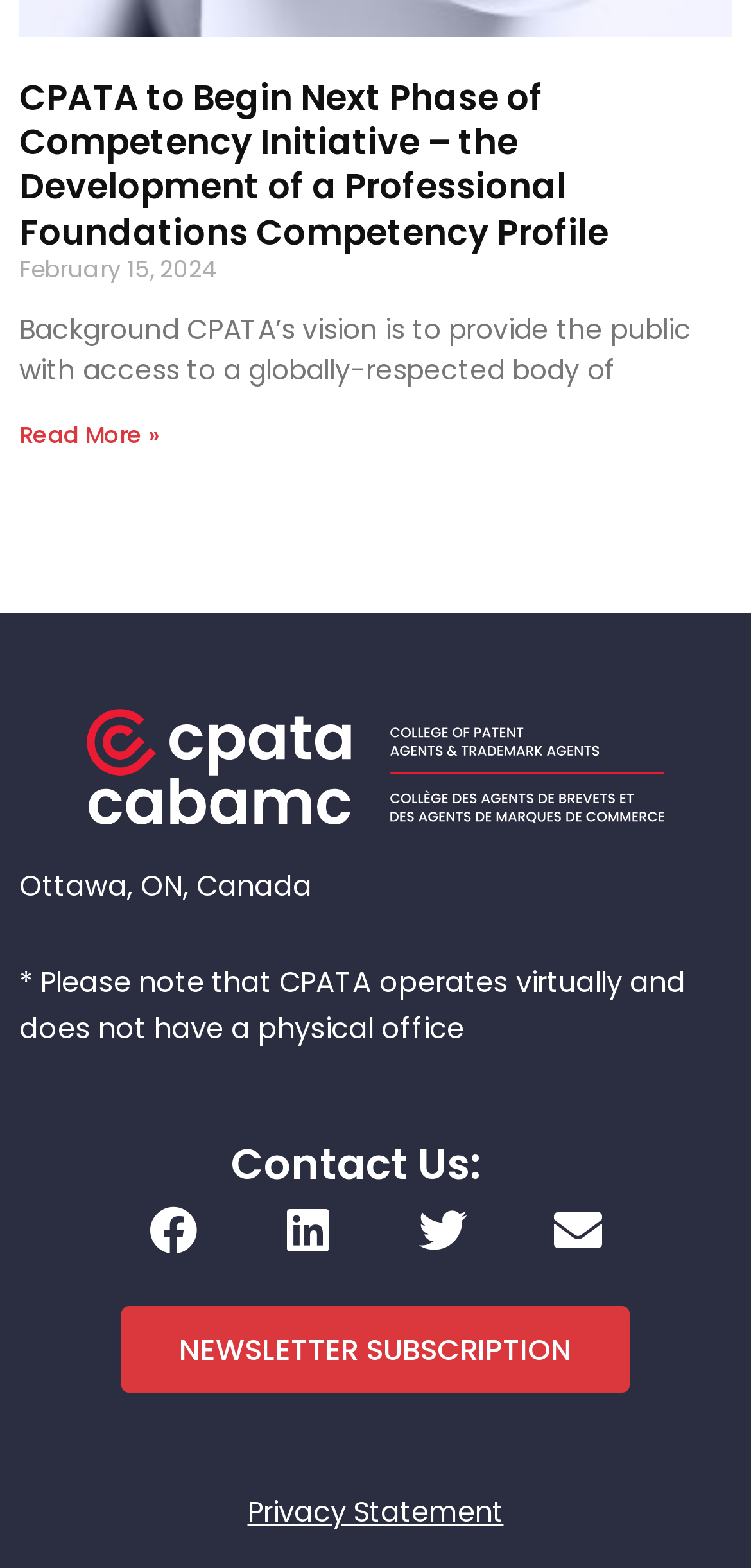Determine the bounding box coordinates of the section I need to click to execute the following instruction: "Read more about CPATA's competency initiative". Provide the coordinates as four float numbers between 0 and 1, i.e., [left, top, right, bottom].

[0.026, 0.266, 0.213, 0.287]